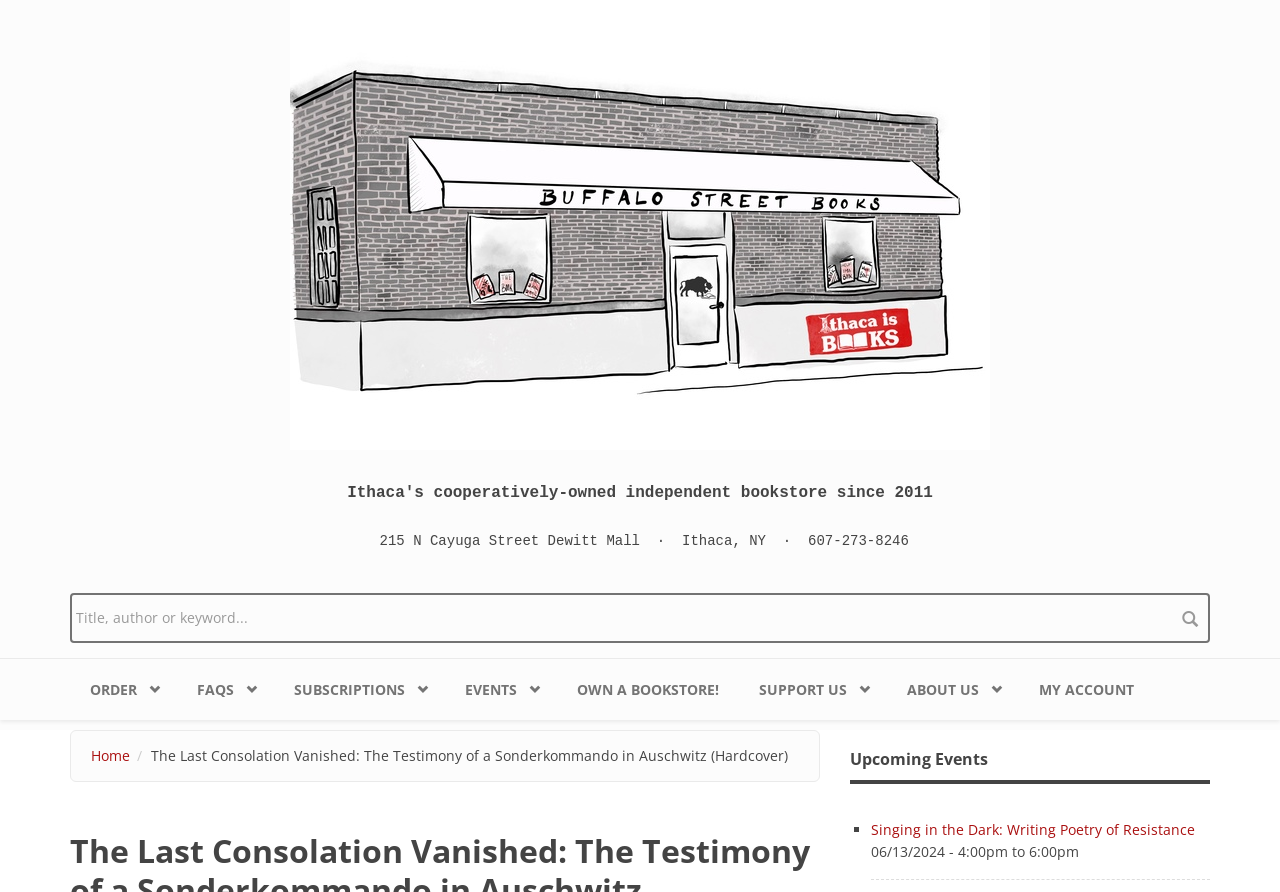Provide a brief response to the question using a single word or phrase: 
What is the title of the book being featured?

The Last Consolation Vanished: The Testimony of a Sonderkommando in Auschwitz